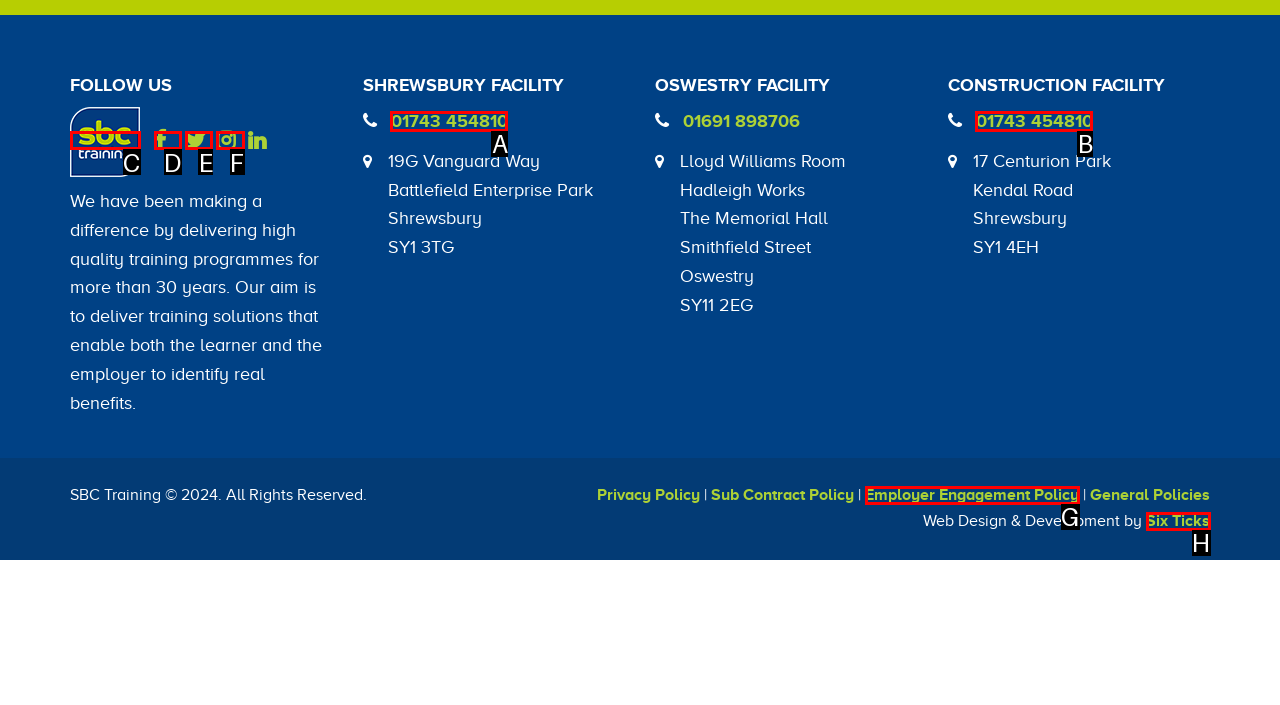Based on the description: parent_node: FOLLOW US aria-label="Twitter", find the HTML element that matches it. Provide your answer as the letter of the chosen option.

E